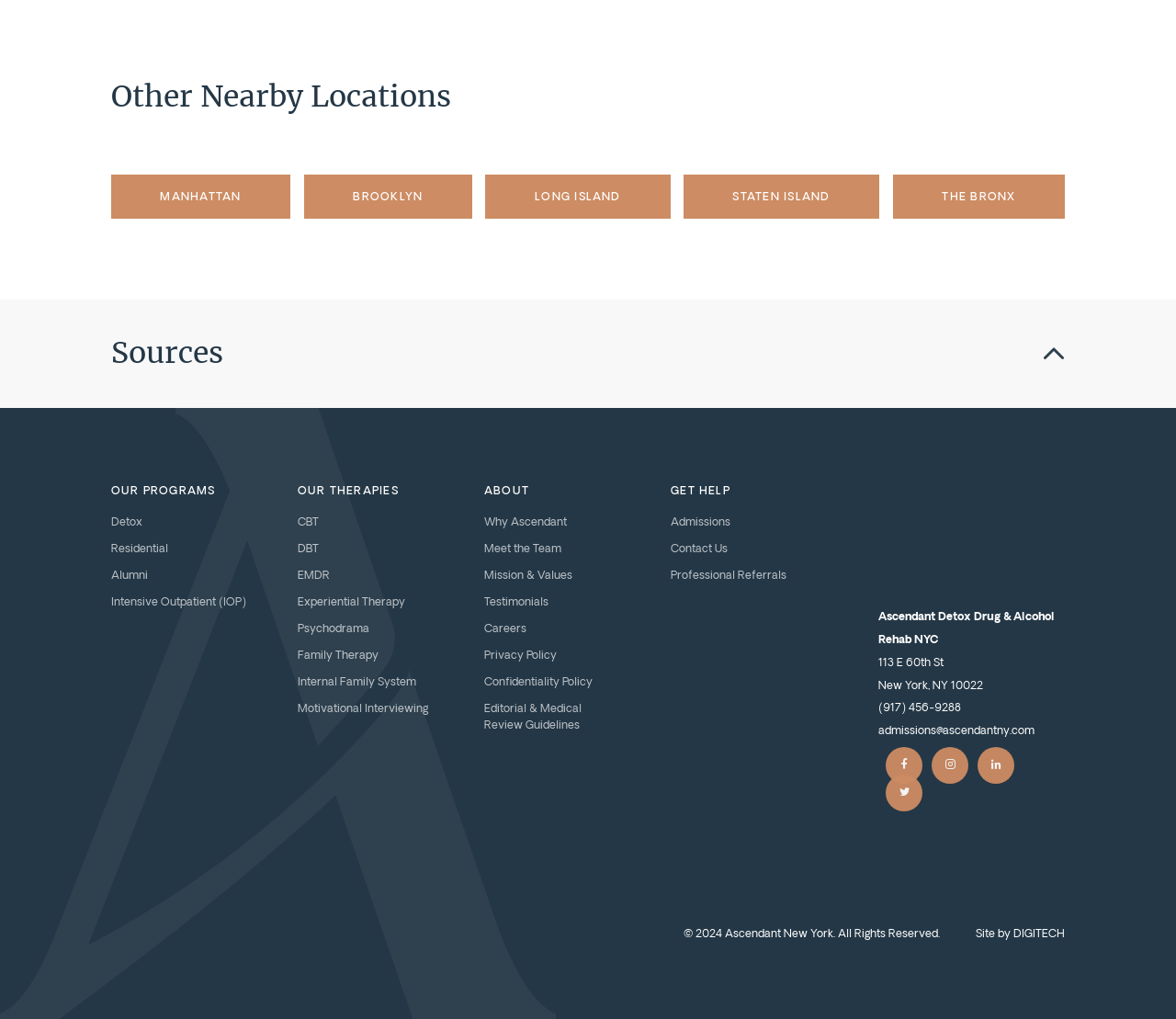Determine the bounding box coordinates of the clickable region to execute the instruction: "Get help with 'Admissions'". The coordinates should be four float numbers between 0 and 1, denoted as [left, top, right, bottom].

[0.57, 0.508, 0.621, 0.519]